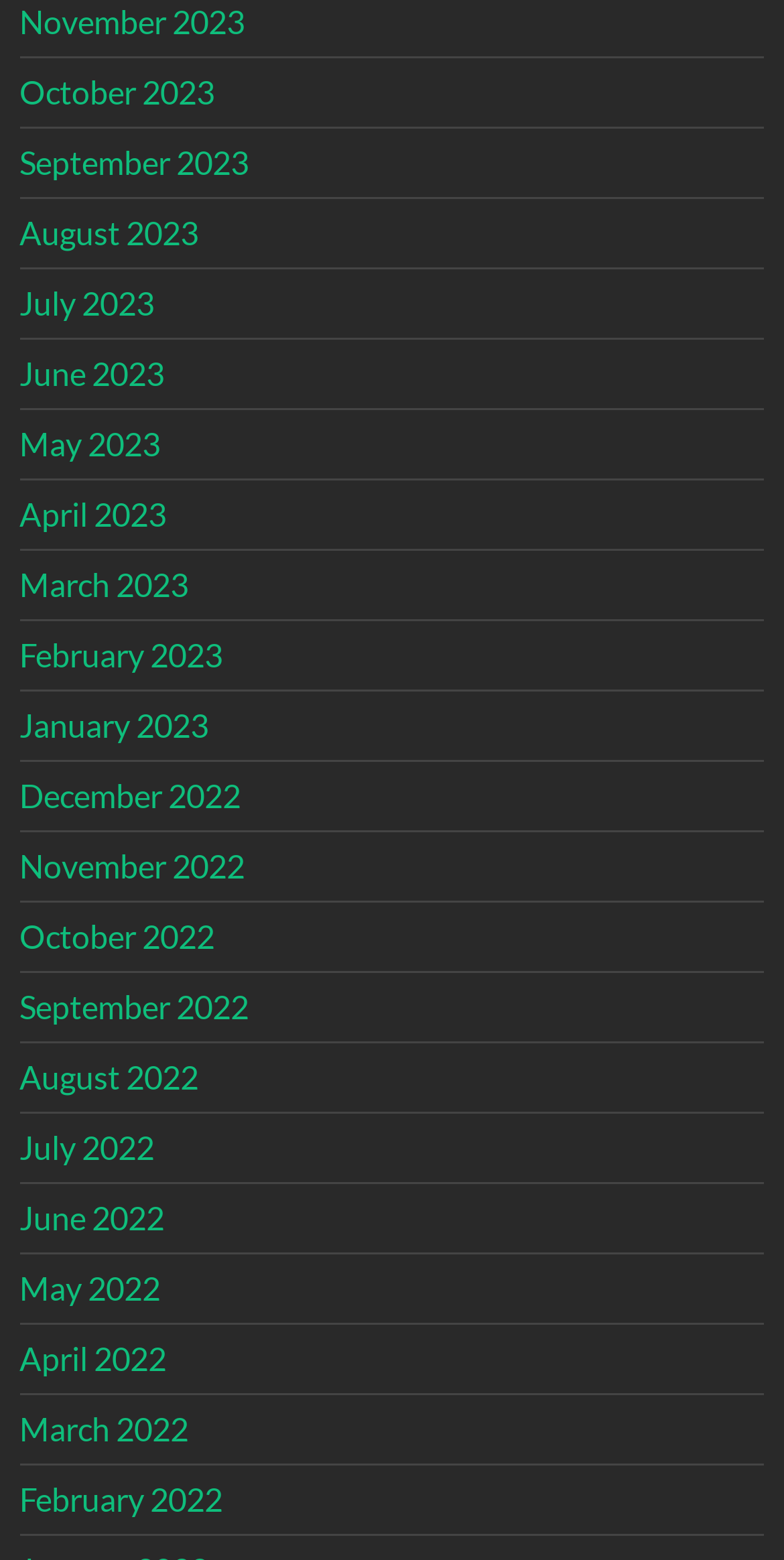What is the pattern of the month and year text on the links?
Give a one-word or short-phrase answer derived from the screenshot.

Month YYYY